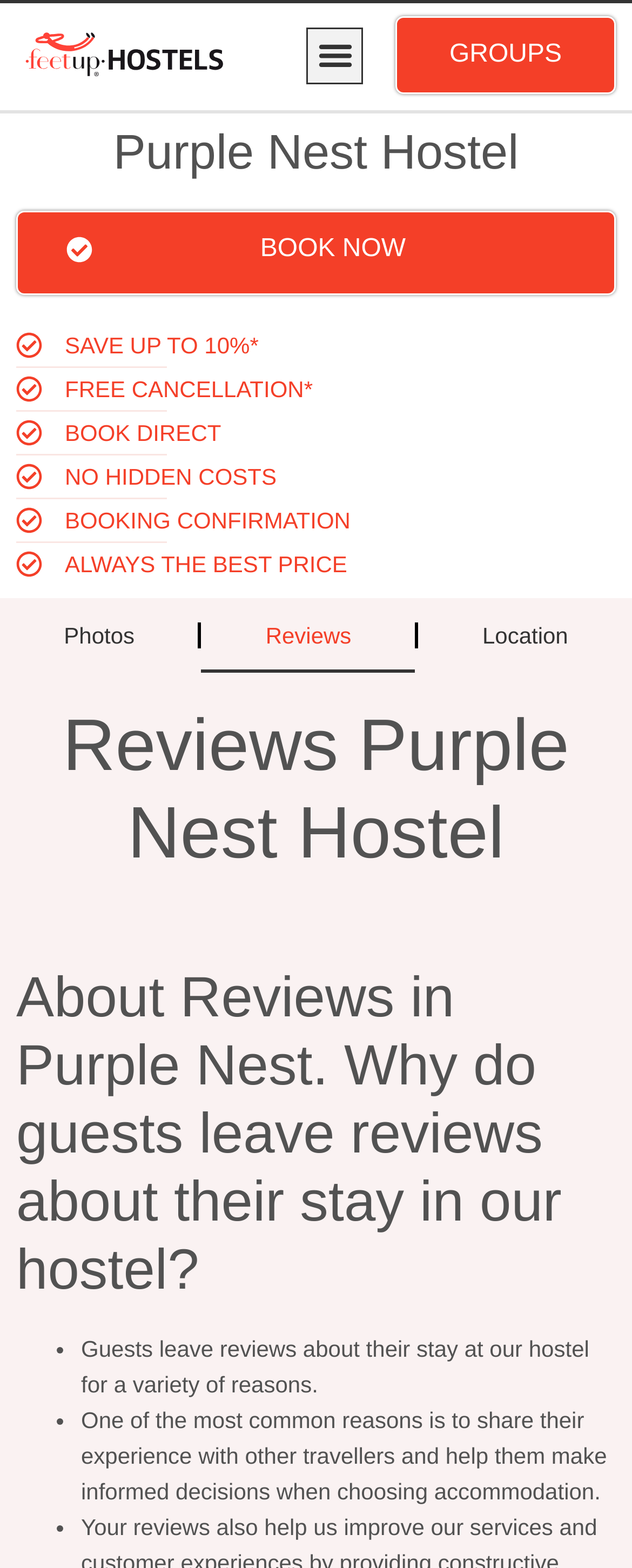Based on the image, provide a detailed and complete answer to the question: 
How many reasons are mentioned for guests leaving reviews?

I found the answer by counting the number of ListMarker elements, which are three, indicating that three reasons are mentioned for guests leaving reviews.